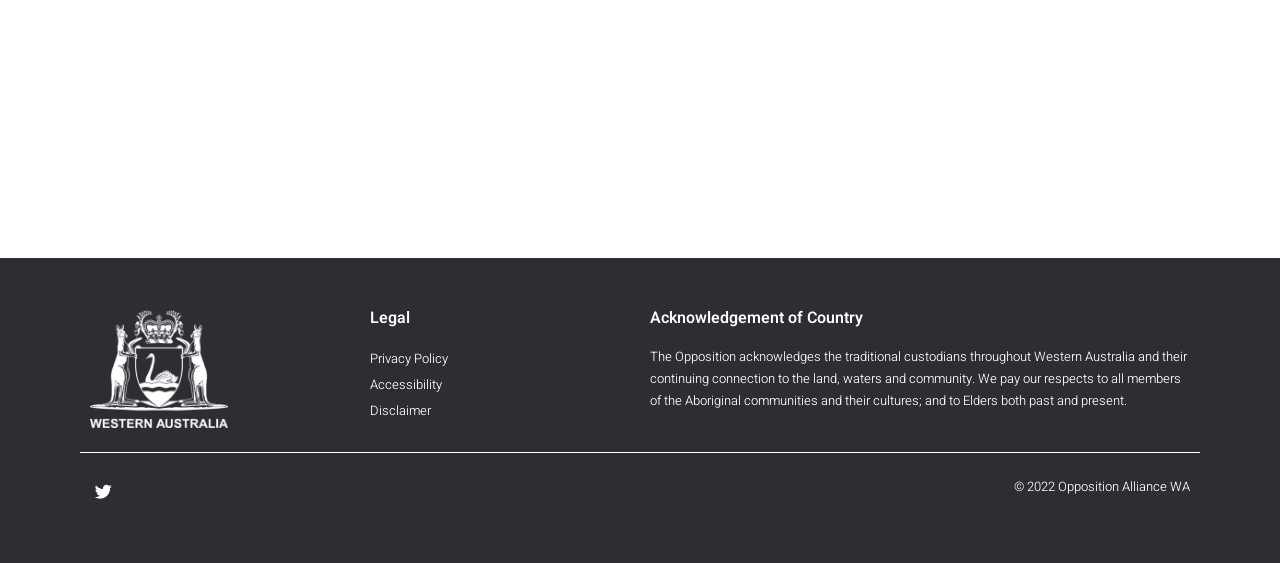Please provide the bounding box coordinate of the region that matches the element description: ¿Quiénes somos?. Coordinates should be in the format (top-left x, top-left y, bottom-right x, bottom-right y) and all values should be between 0 and 1.

None